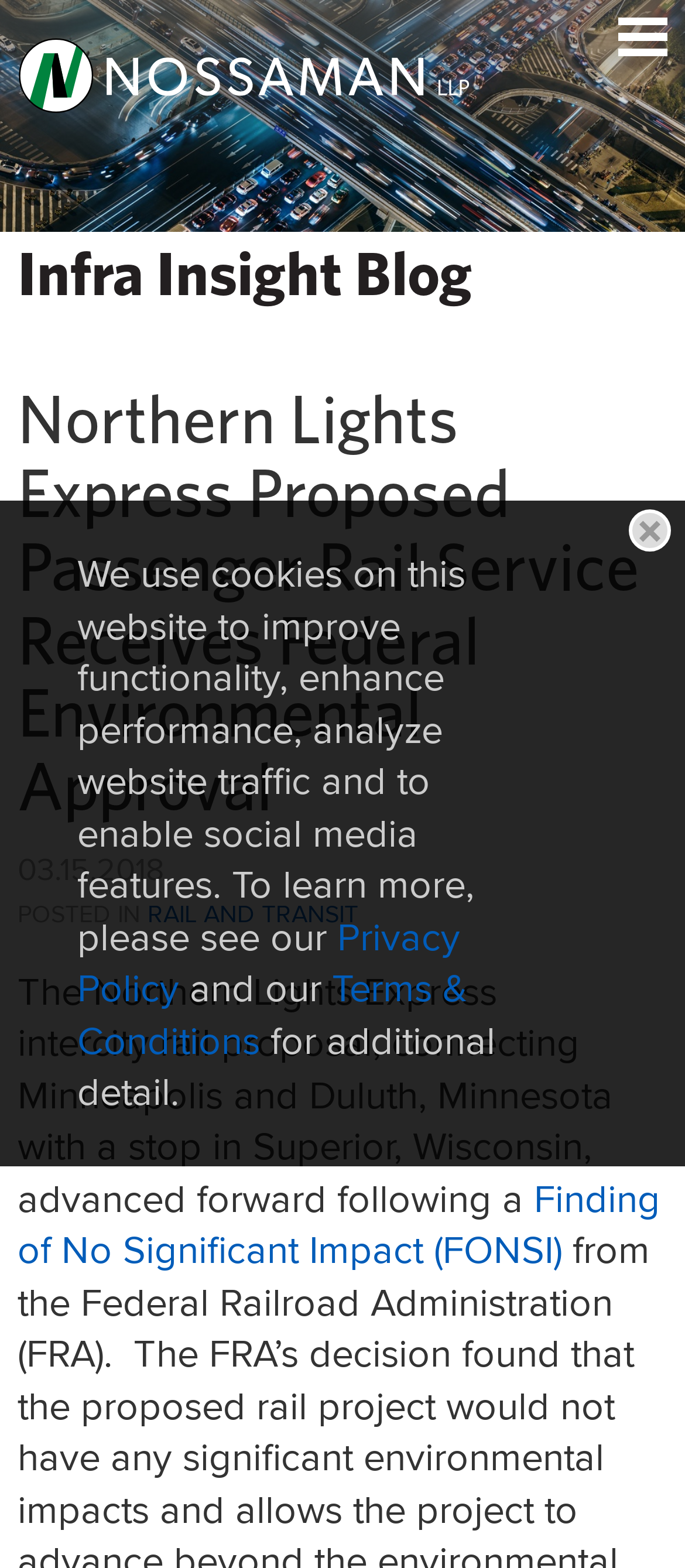Use the details in the image to answer the question thoroughly: 
What is the date of the blog post?

The date of the blog post can be found below the title of the blog post, where there is a static text element with the date '03.15.2018'.